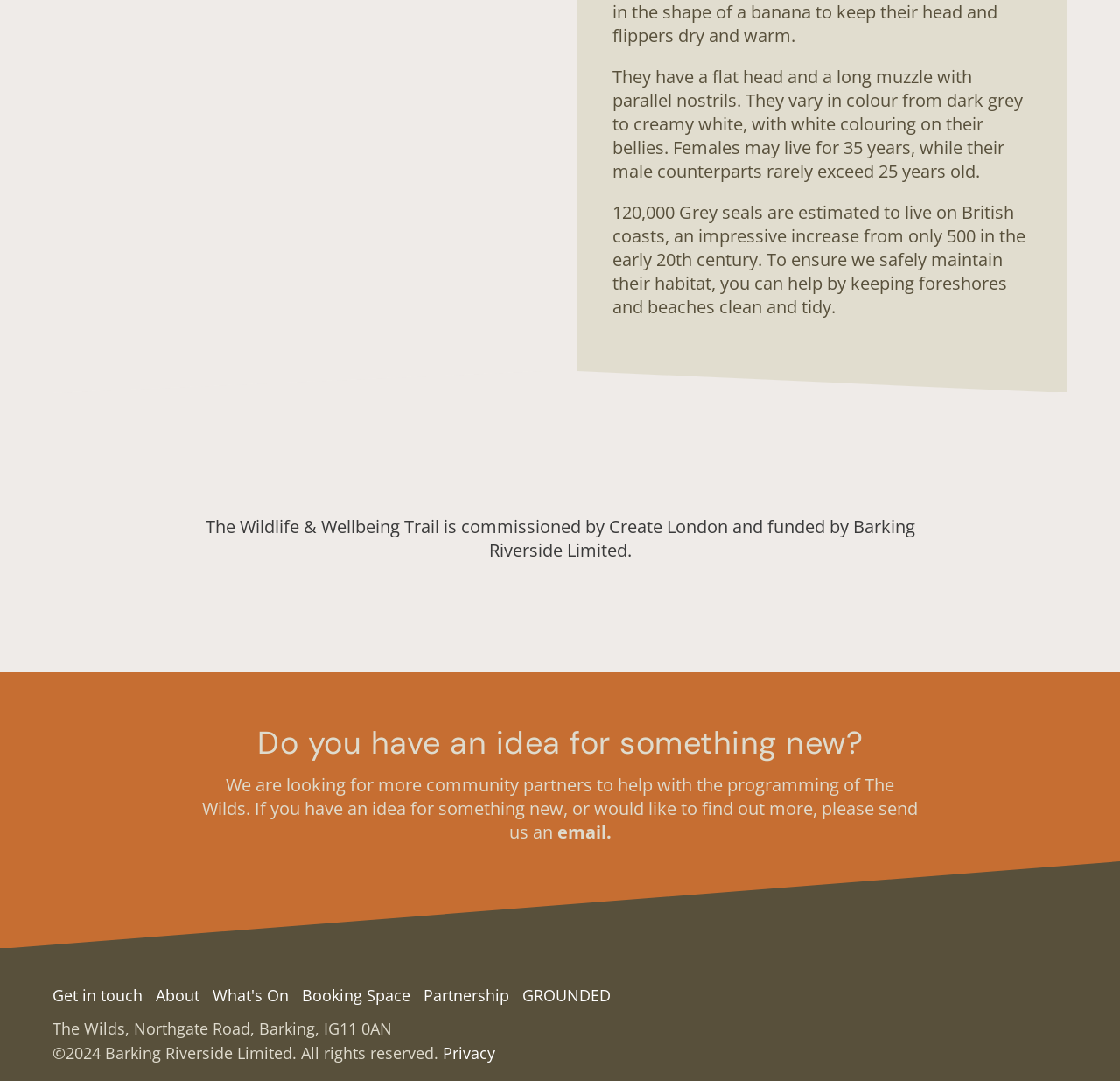What is the address of The Wilds?
Using the visual information, answer the question in a single word or phrase.

The Wilds, Northgate Road, Barking, IG11 0AN